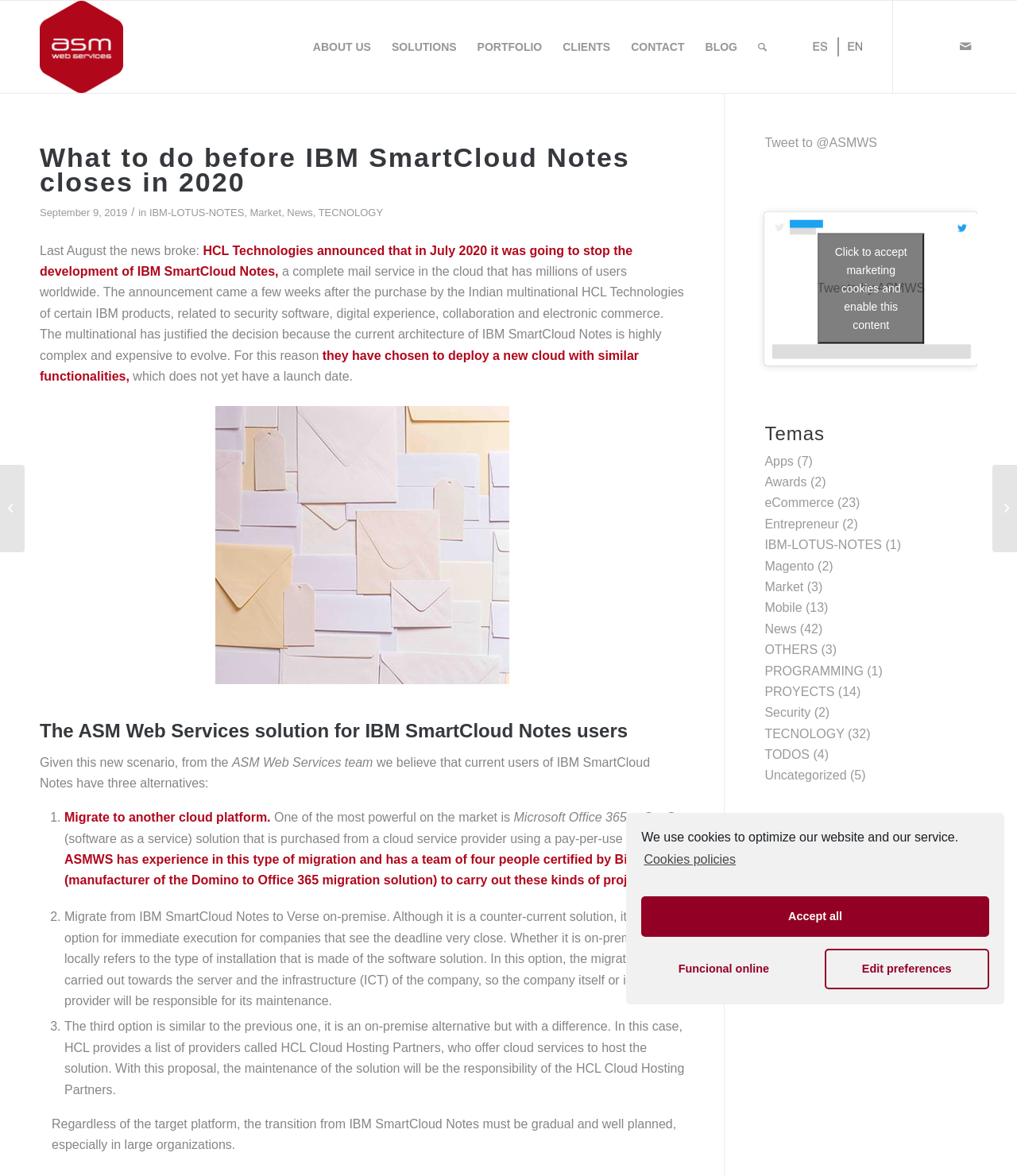Please find and generate the text of the main header of the webpage.

What to do before IBM SmartCloud Notes closes in 2020